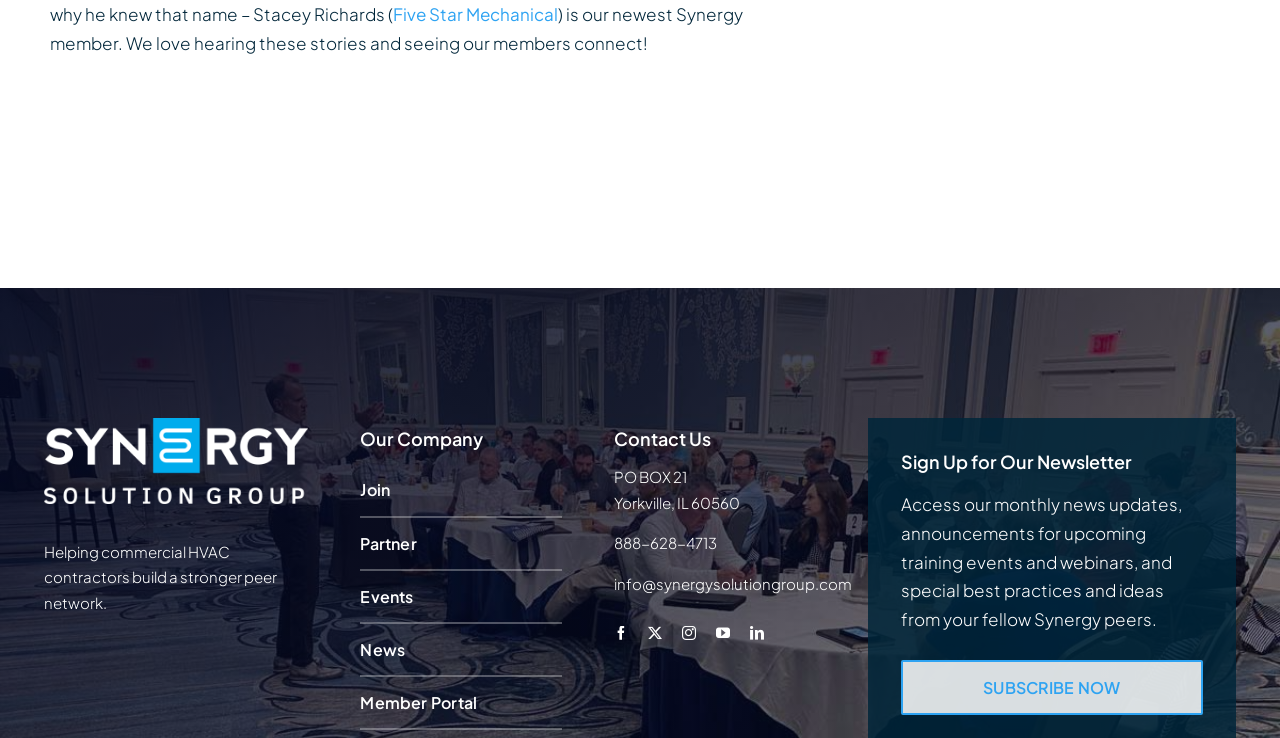Bounding box coordinates should be in the format (top-left x, top-left y, bottom-right x, bottom-right y) and all values should be floating point numbers between 0 and 1. Determine the bounding box coordinate for the UI element described as: Five Star Mechanical

[0.307, 0.004, 0.436, 0.034]